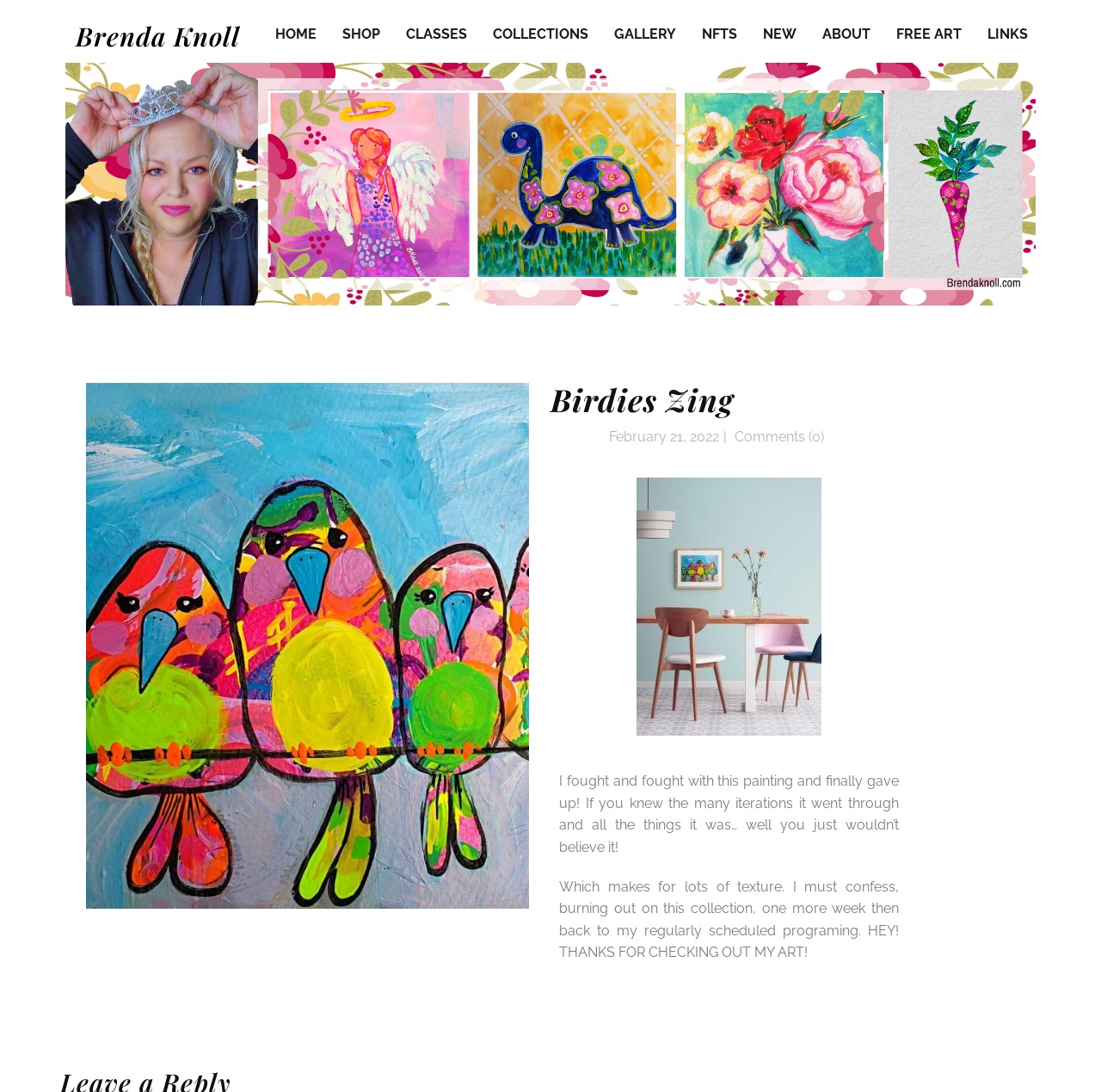Determine the bounding box coordinates for the area you should click to complete the following instruction: "view collections".

[0.448, 0.017, 0.534, 0.047]